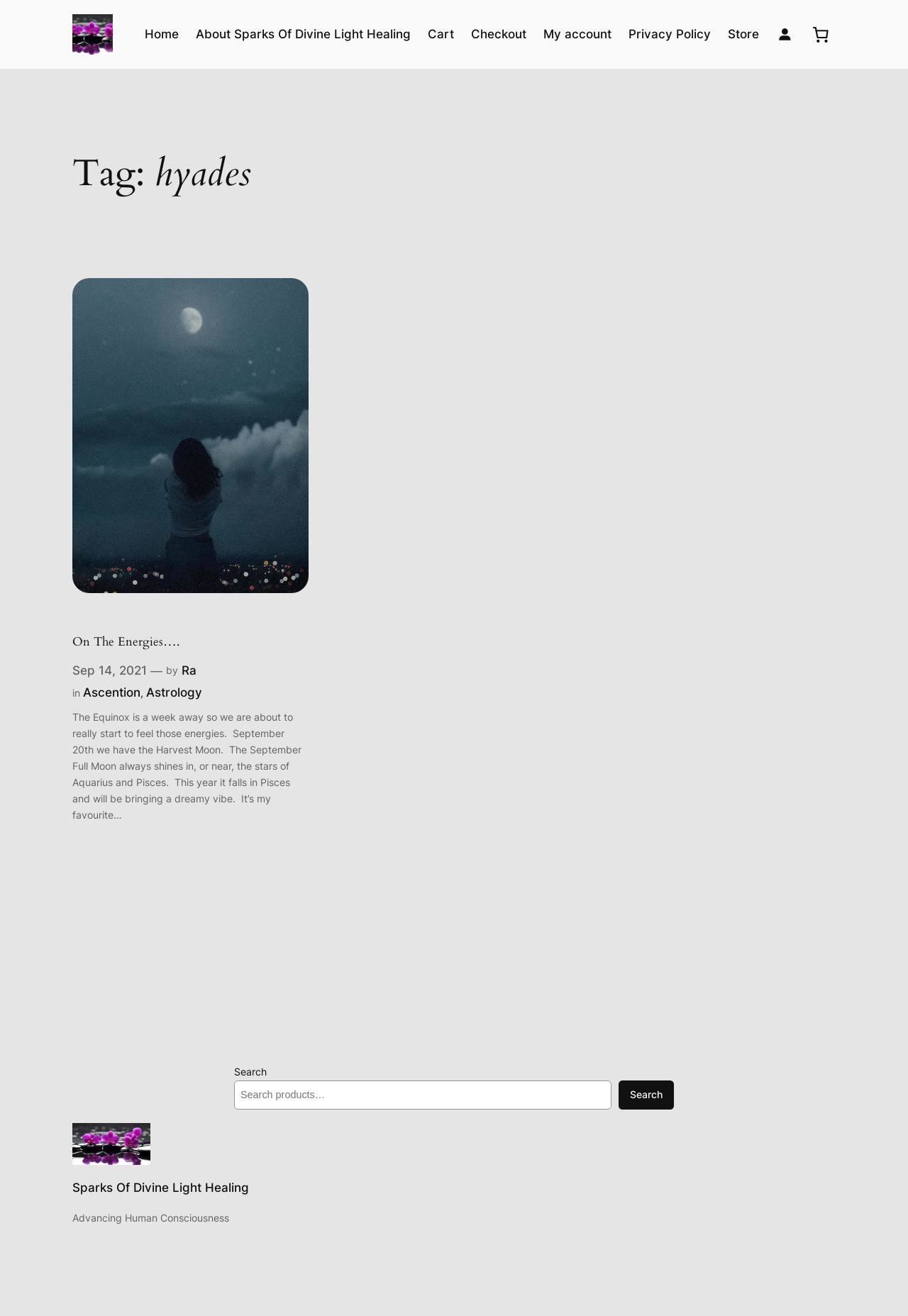Find the bounding box coordinates of the area that needs to be clicked in order to achieve the following instruction: "Check the Cart". The coordinates should be specified as four float numbers between 0 and 1, i.e., [left, top, right, bottom].

[0.471, 0.019, 0.5, 0.033]